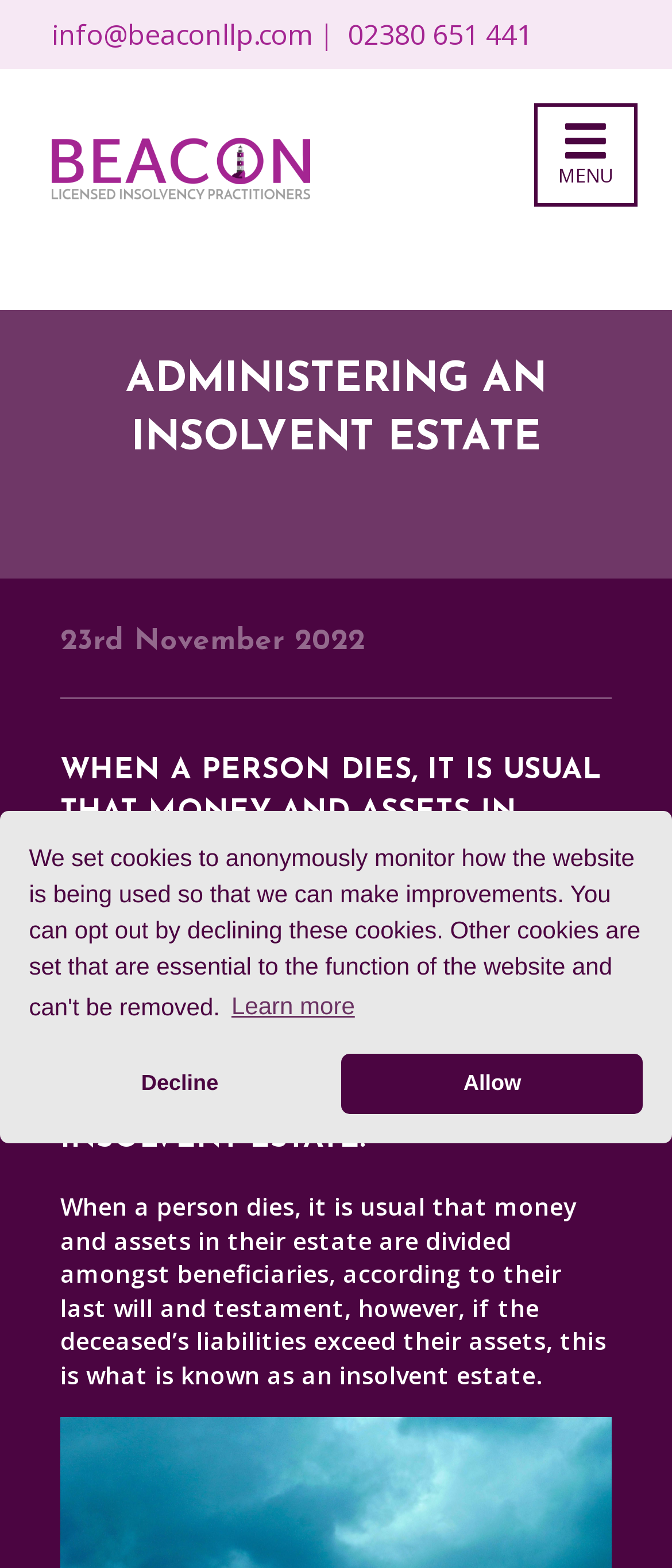What is the contact phone number?
Please elaborate on the answer to the question with detailed information.

I looked at the top right corner of the webpage and found a link with the text '02380 651 441' which indicates the contact phone number.